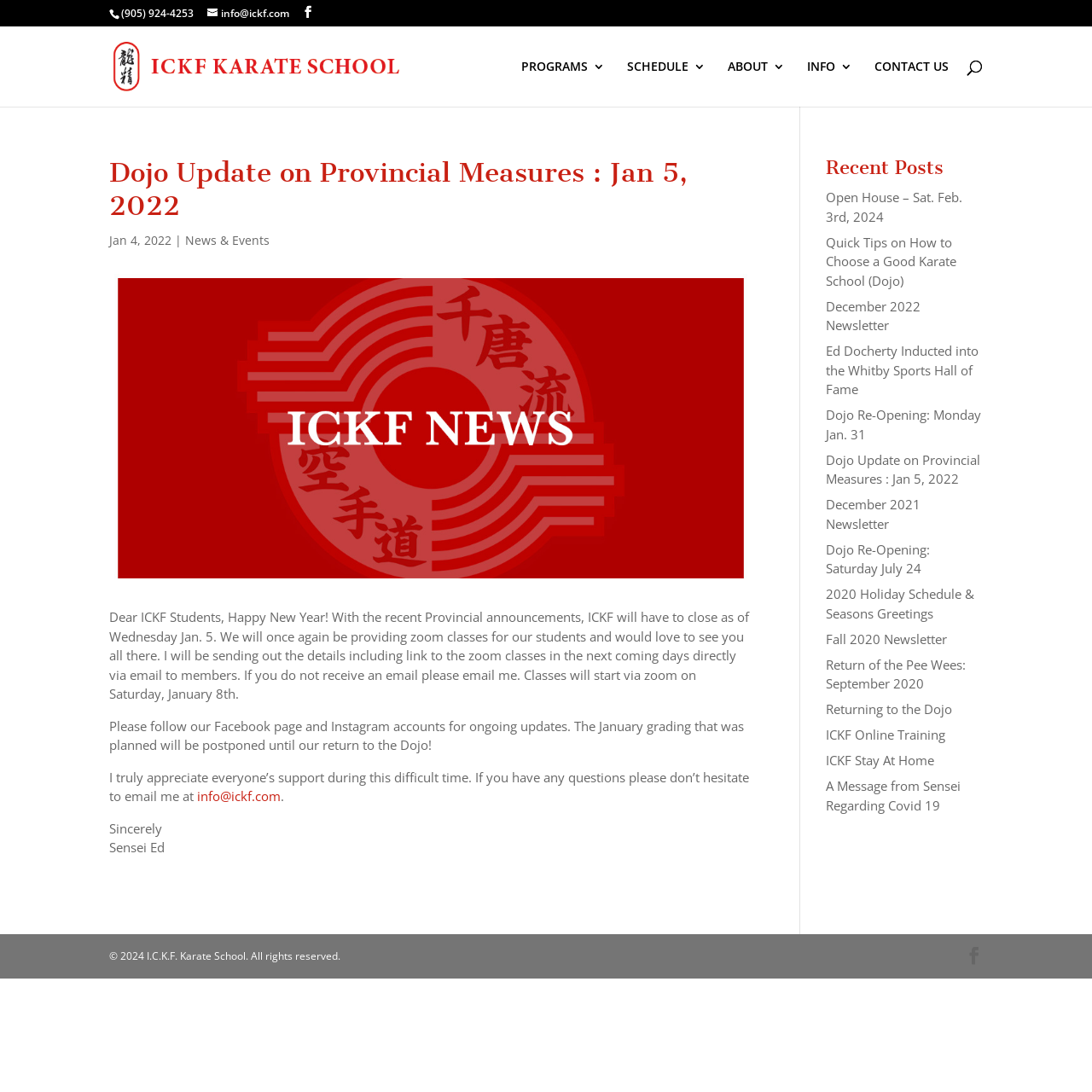What is the copyright year of ICKF Karate School? Examine the screenshot and reply using just one word or a brief phrase.

2024